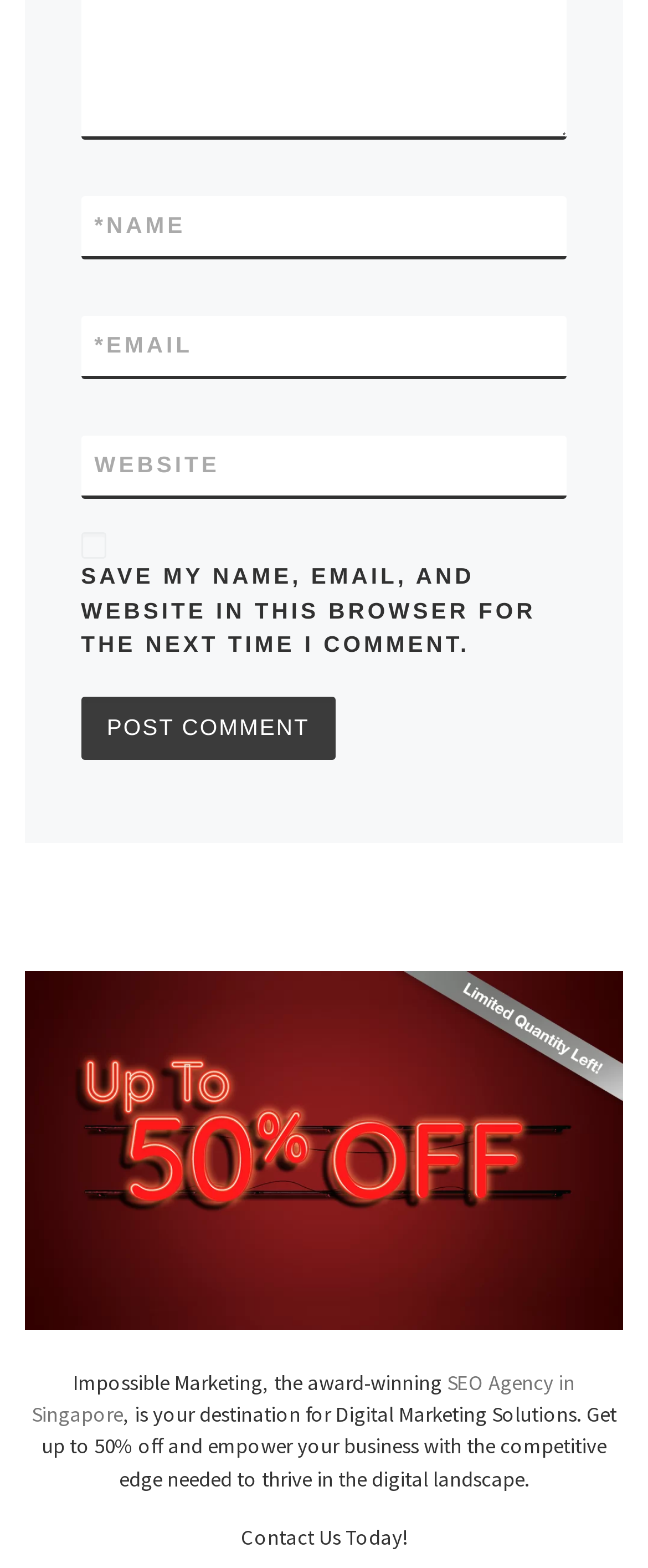Provide a brief response to the question using a single word or phrase: 
What is the discount offered?

Up to 50% off